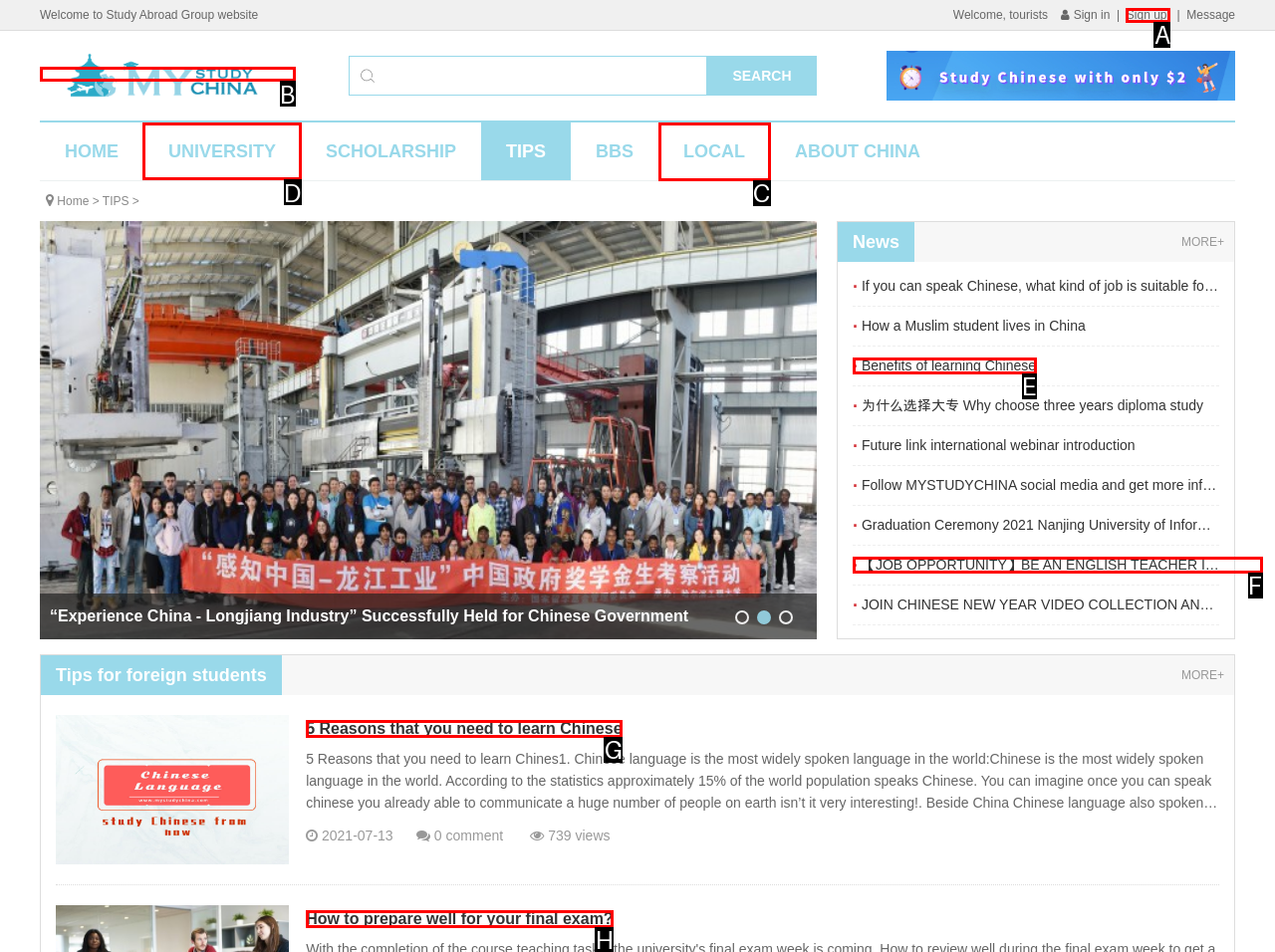To perform the task "Call the phone number '0411 704 458'", which UI element's letter should you select? Provide the letter directly.

None